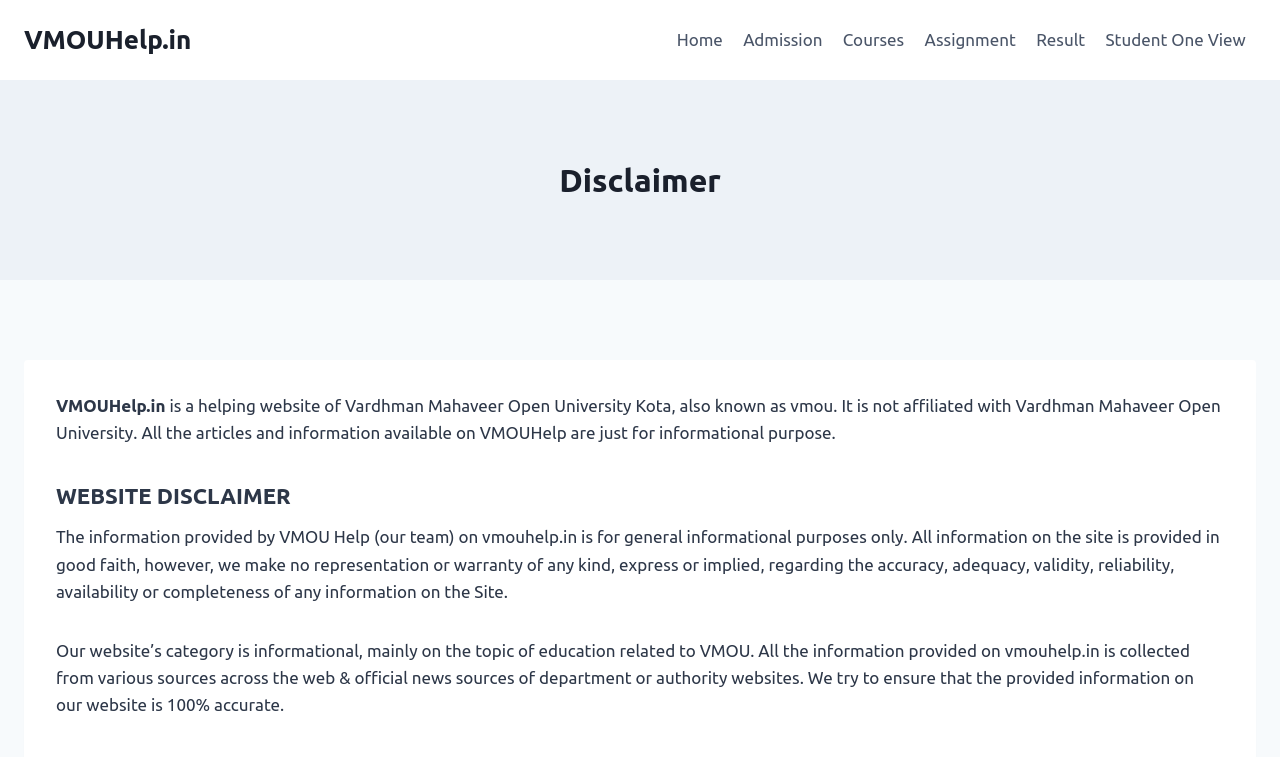Look at the image and write a detailed answer to the question: 
What is the primary navigation menu?

The primary navigation menu can be found at the top of the webpage, where there are links to different sections of the website, including 'Home', 'Admission', 'Courses', 'Assignment', 'Result', and 'Student One View'. These links are part of the primary navigation menu, which allows users to navigate to different parts of the website.